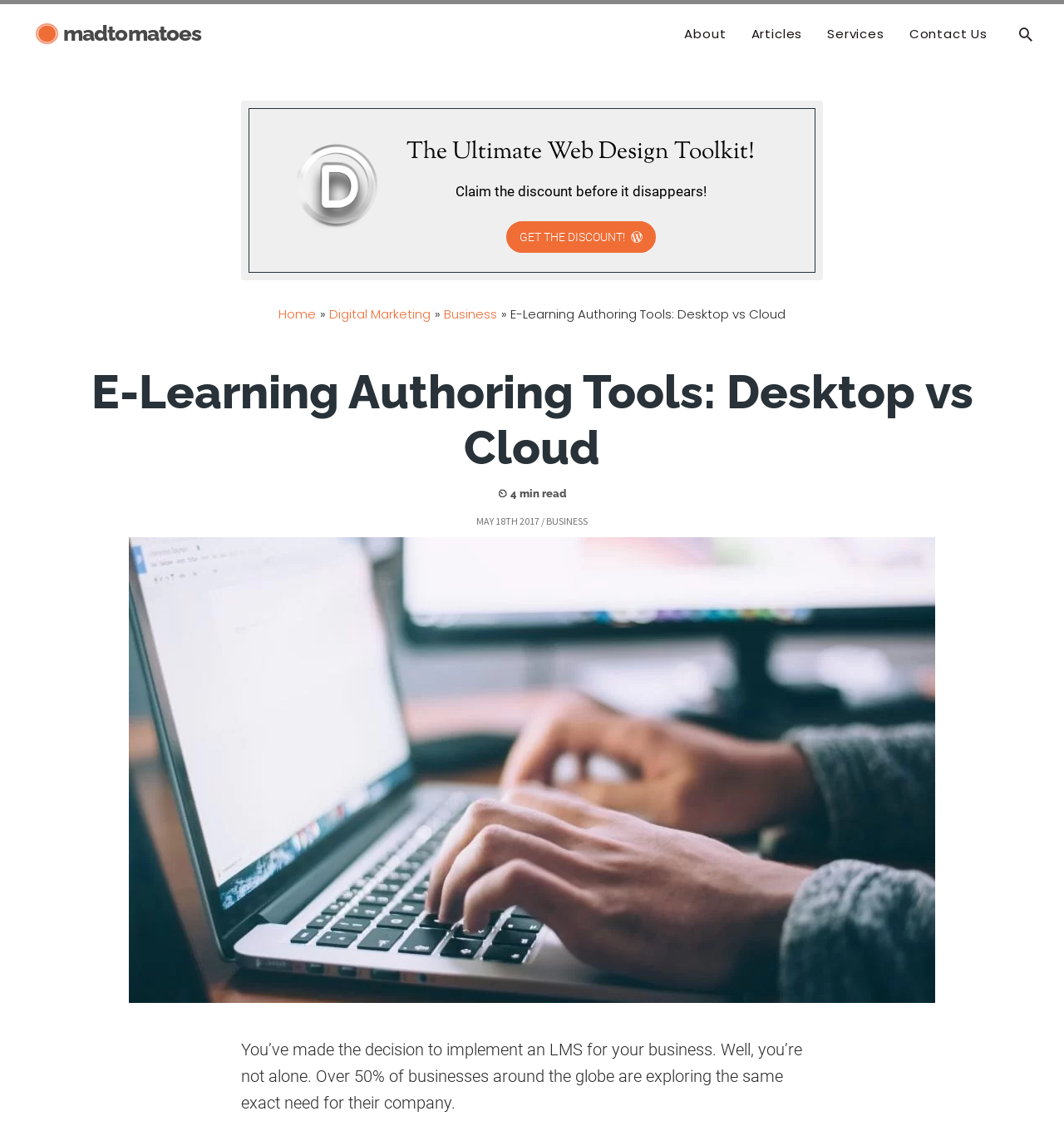Please analyze the image and provide a thorough answer to the question:
What is the date of the article?

The date of the article can be found below the heading 'E-Learning Authoring Tools: Desktop vs Cloud', which displays the date 'MAY 18TH 2017'.